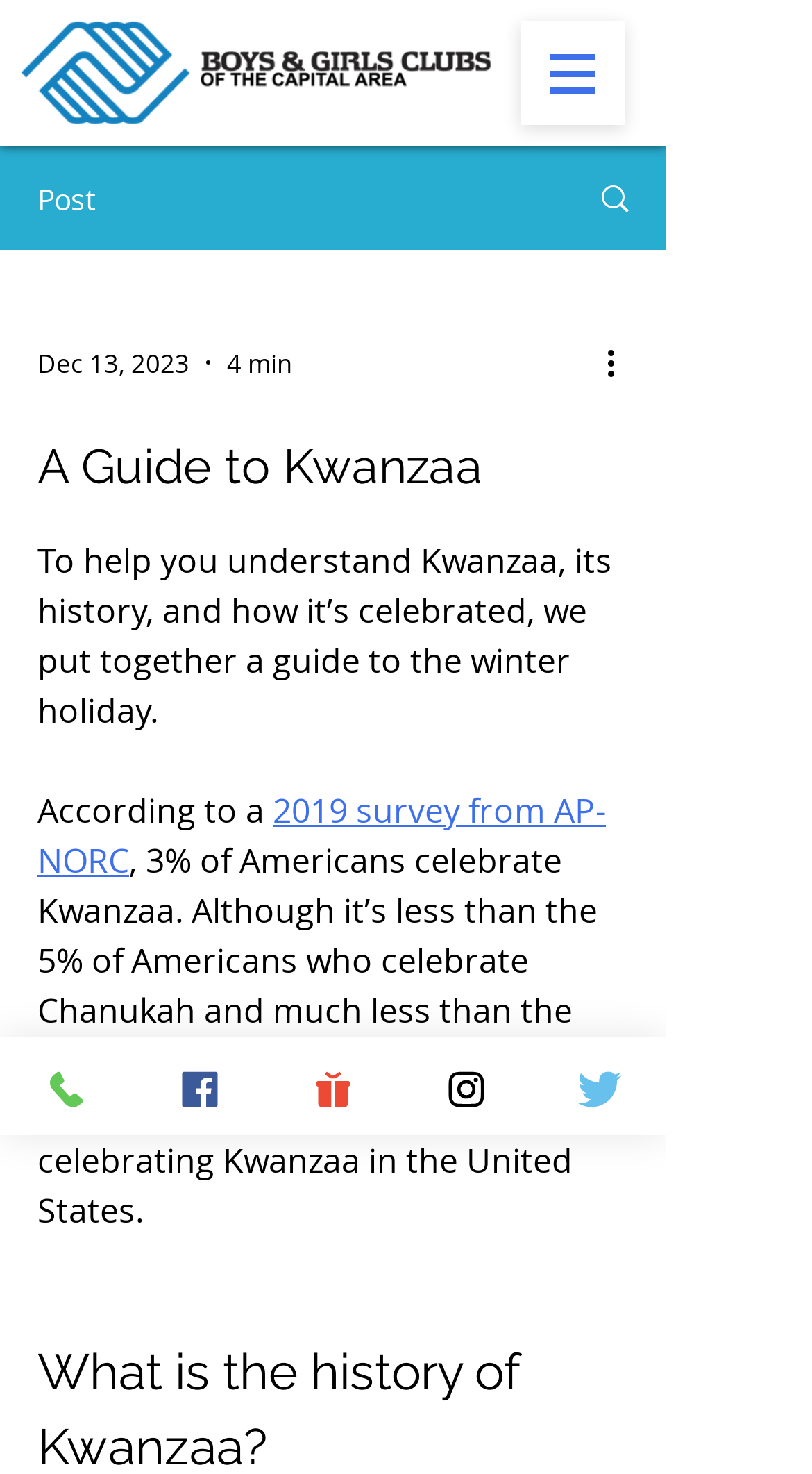What is the date of the post?
Answer the question with as much detail as possible.

The date of the post is located below the post title, and it says 'Dec 13, 2023', which indicates that the post was published on December 13, 2023.